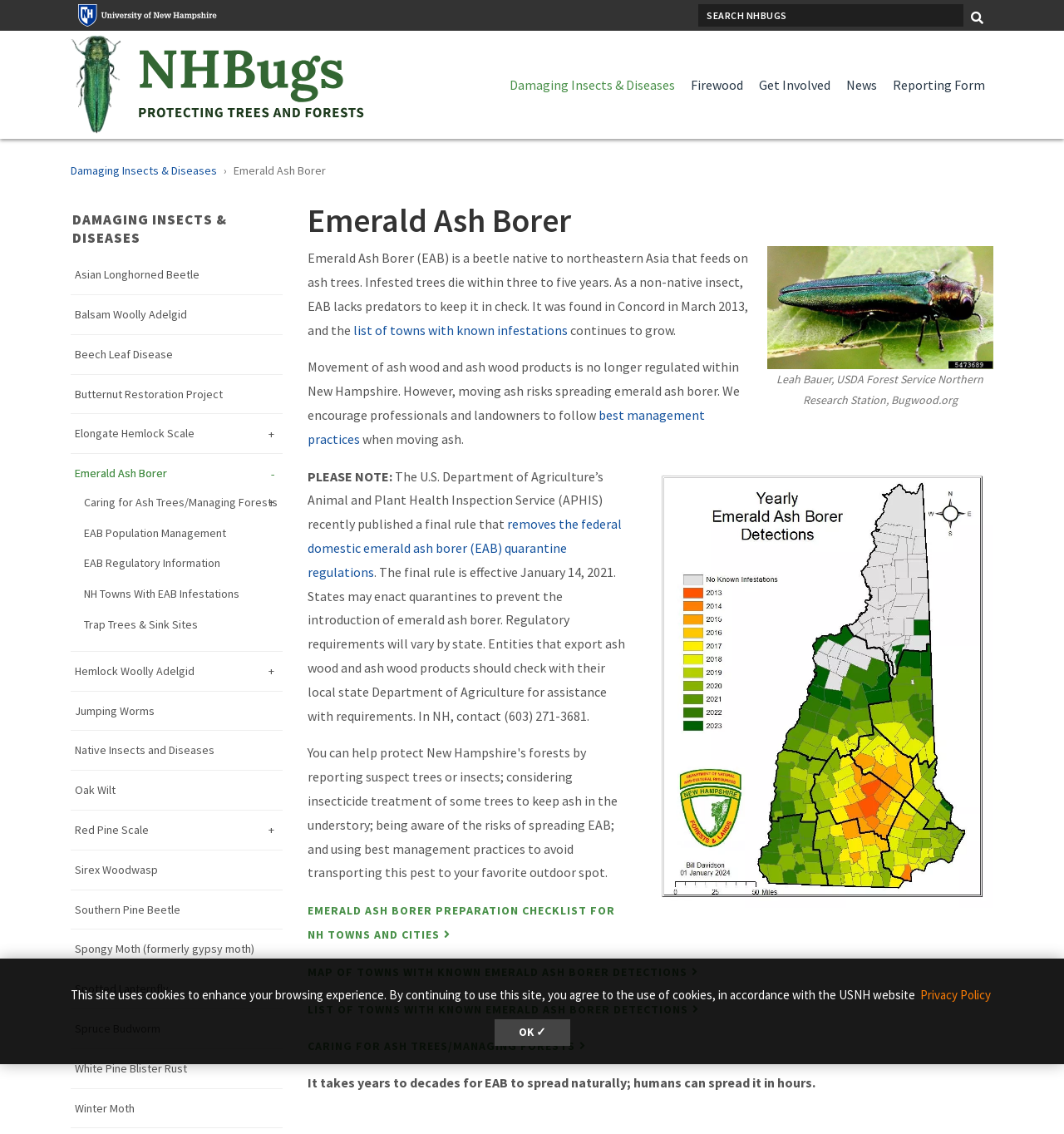Locate the primary headline on the webpage and provide its text.

Emerald Ash Borer